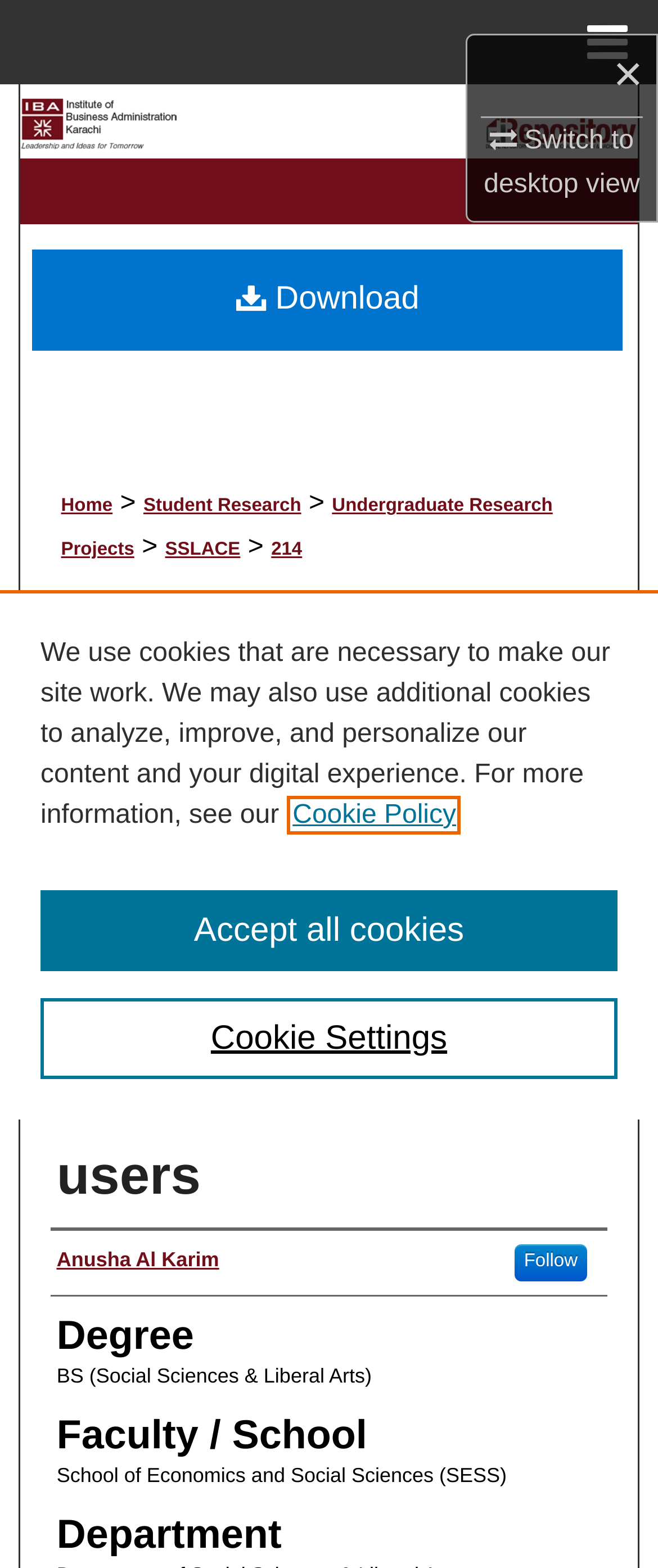Based on the element description: "My Account", identify the UI element and provide its bounding box coordinates. Use four float numbers between 0 and 1, [left, top, right, bottom].

[0.0, 0.161, 1.0, 0.215]